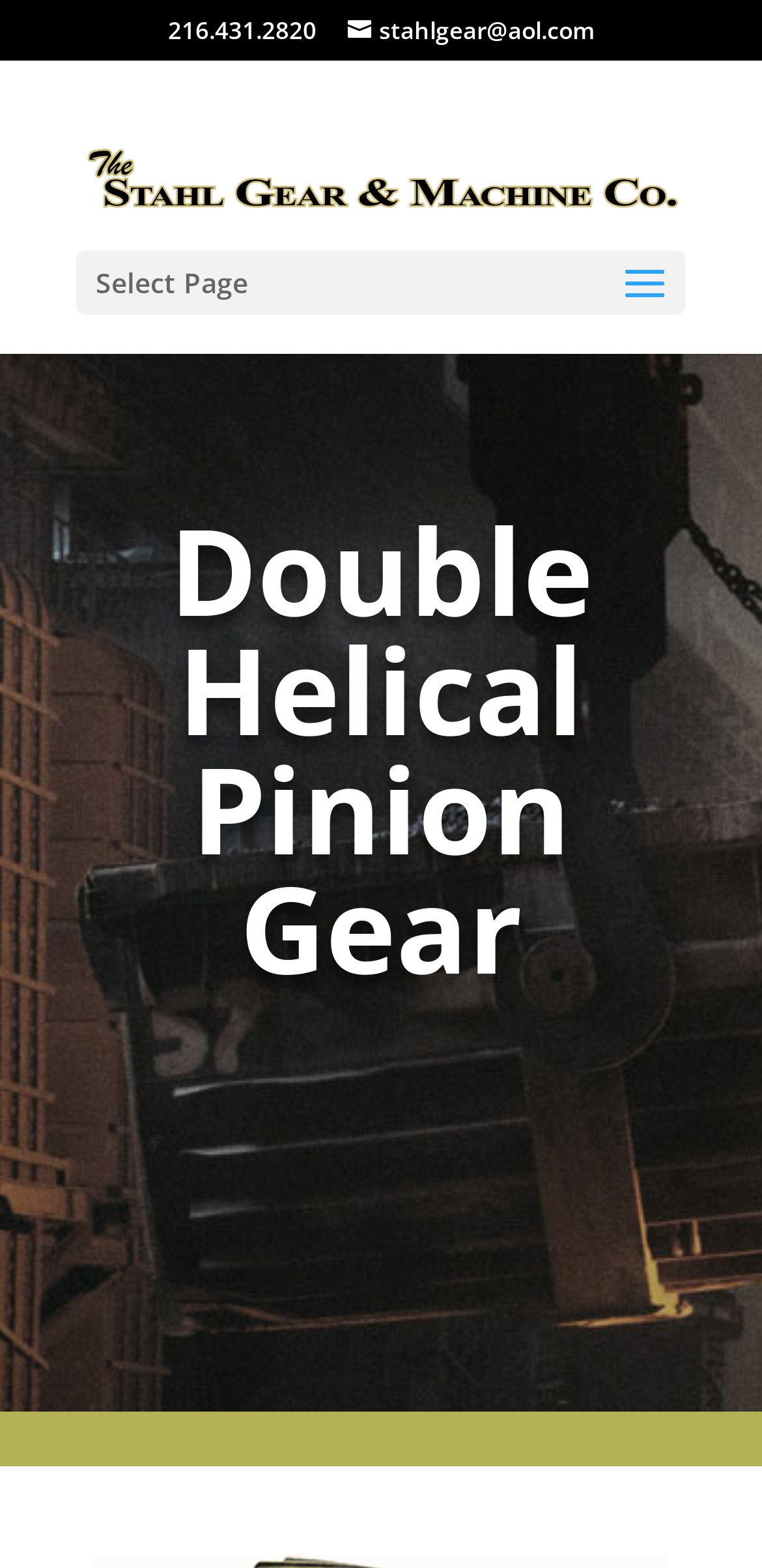Please answer the following question using a single word or phrase: 
How many navigation options are available on the webpage?

1